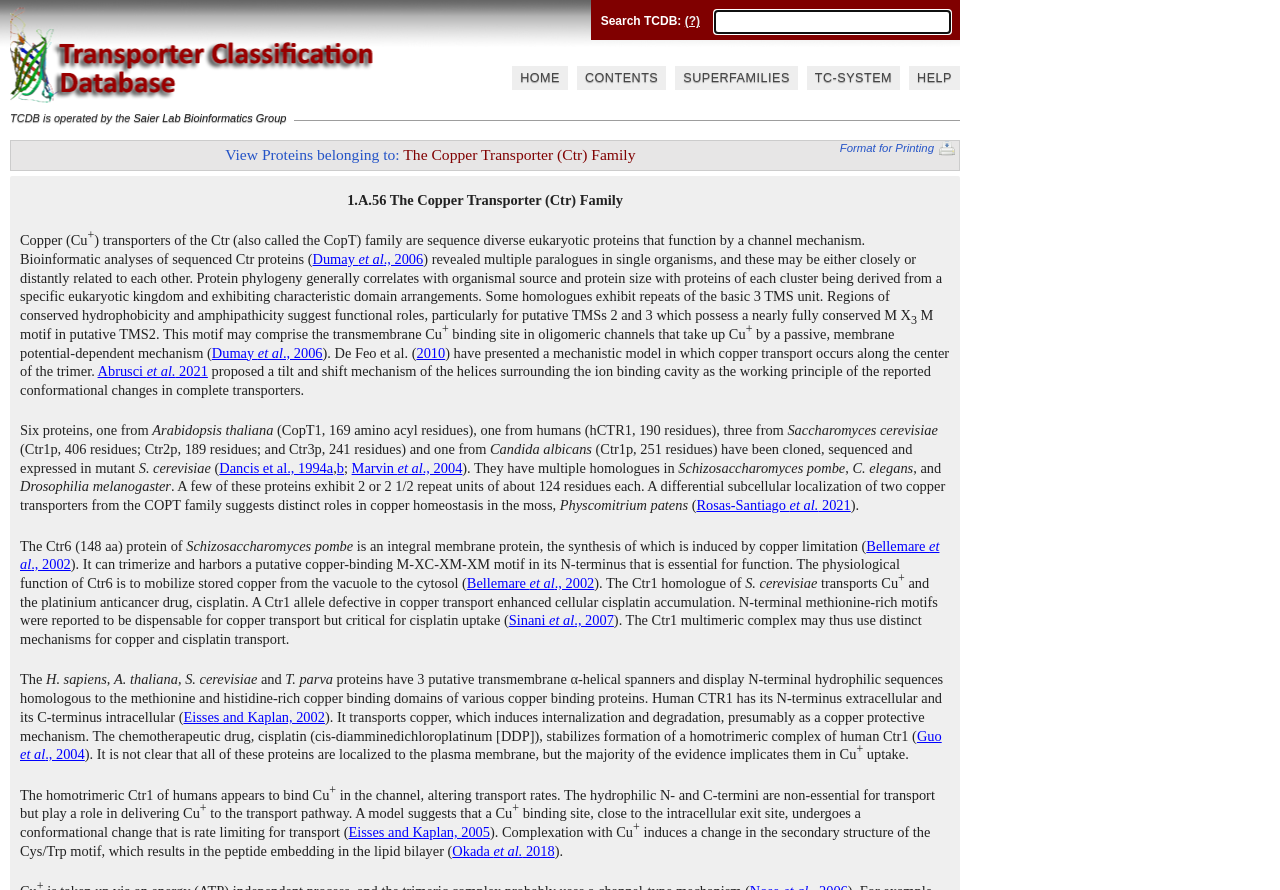Can you identify the bounding box coordinates of the clickable region needed to carry out this instruction: 'Search with TC ID, UniProt #, PDB ID, etc.'? The coordinates should be four float numbers within the range of 0 to 1, stated as [left, top, right, bottom].

[0.559, 0.012, 0.742, 0.037]